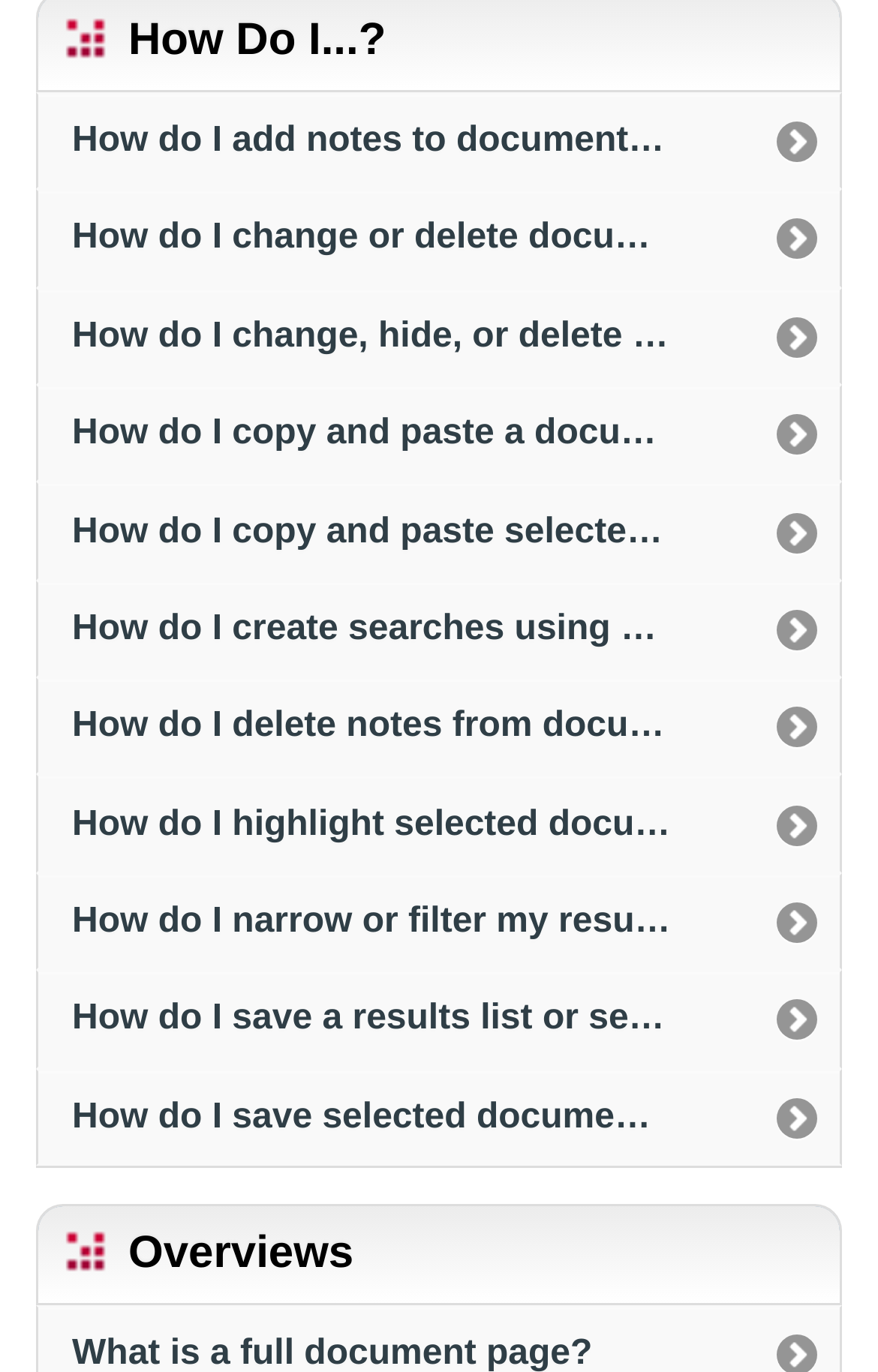Identify the bounding box coordinates of the specific part of the webpage to click to complete this instruction: "go to precedence research homepage".

None